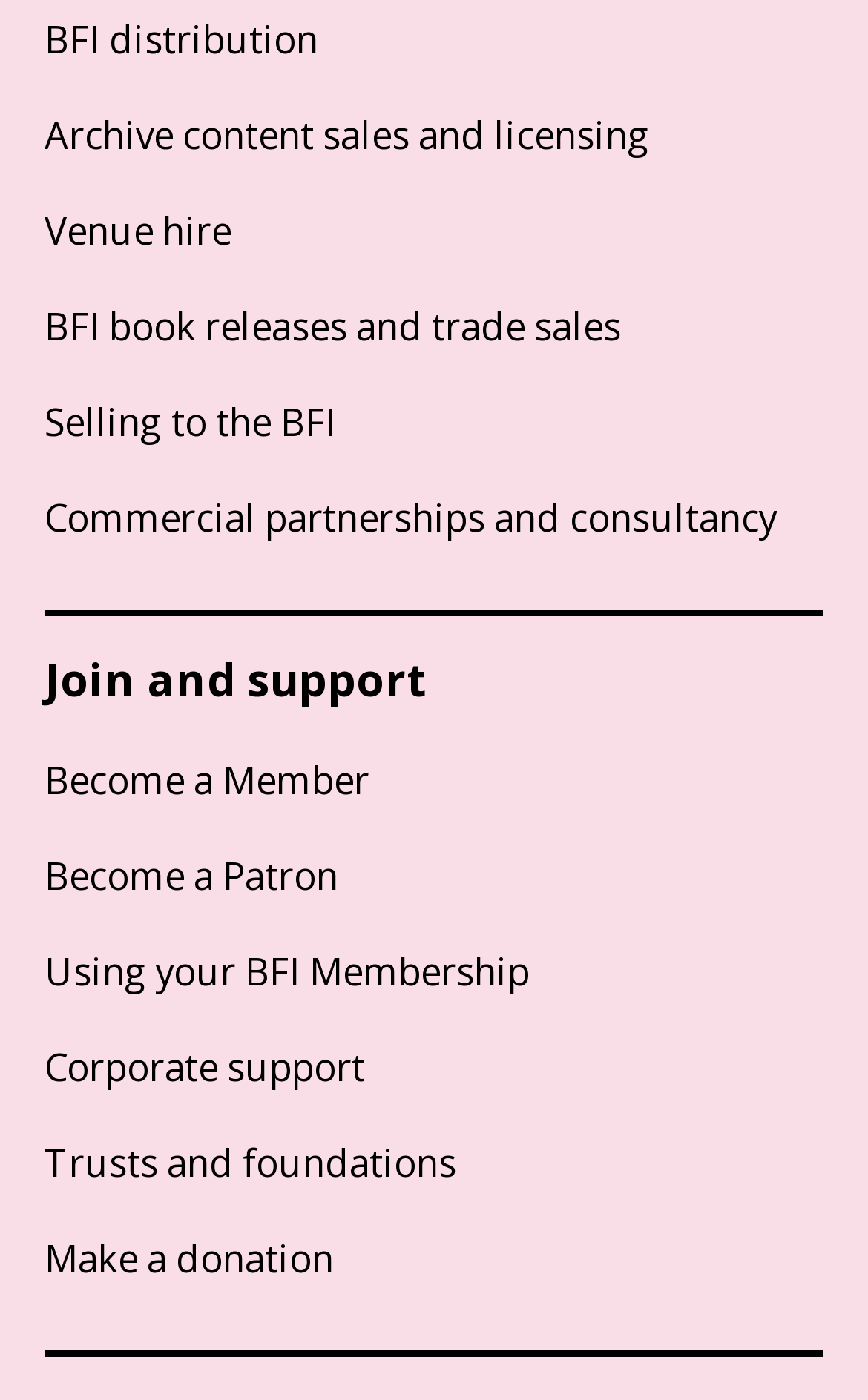What is the last link on the webpage?
From the screenshot, provide a brief answer in one word or phrase.

Make a donation